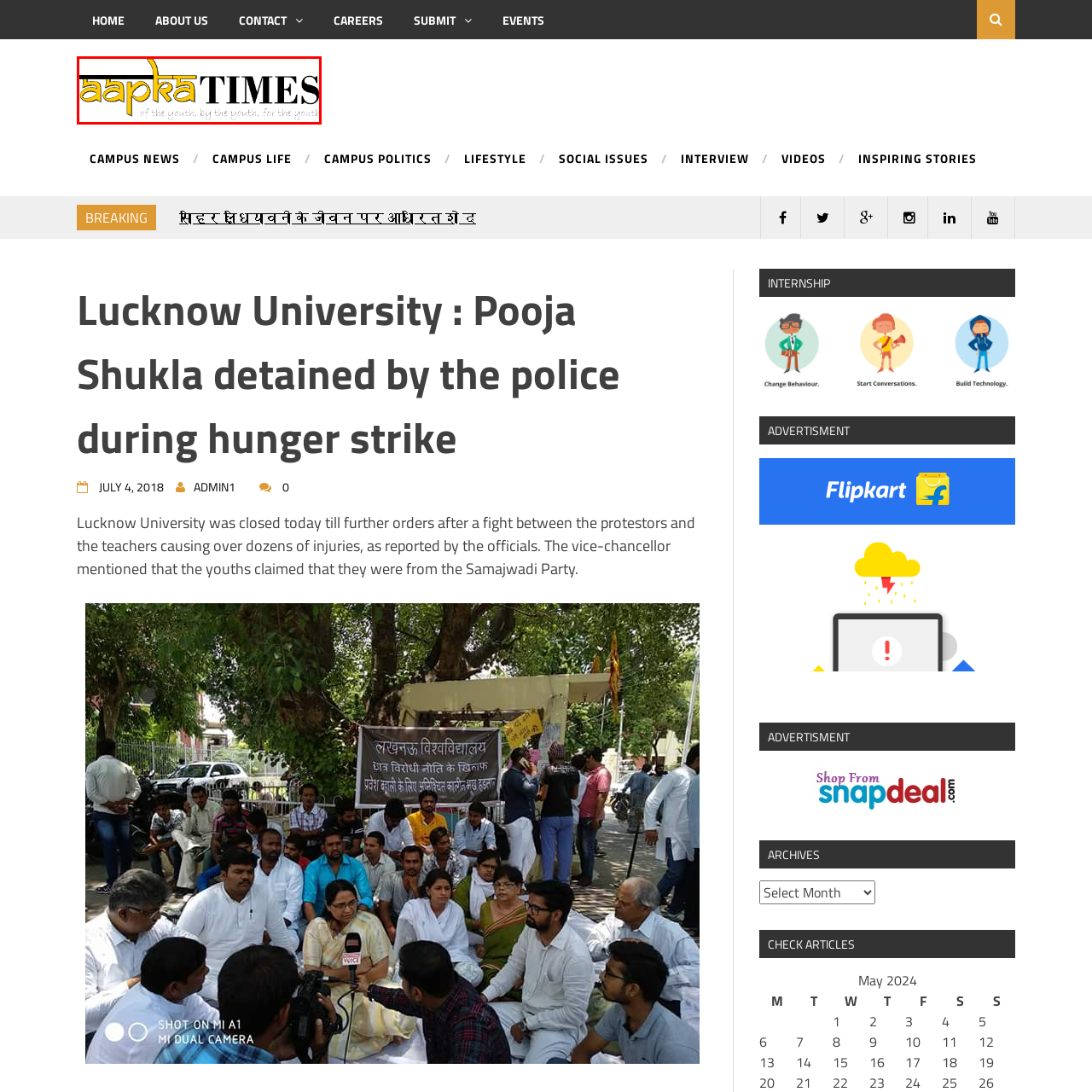What is the primary target audience of Aapka Times?
Assess the image contained within the red bounding box and give a detailed answer based on the visual elements present in the image.

The caption states that Aapka Times aims to engage young readers by highlighting issues, events, and stories that resonate with their experiences and aspirations, indicating that the primary target audience of the publication is young readers.